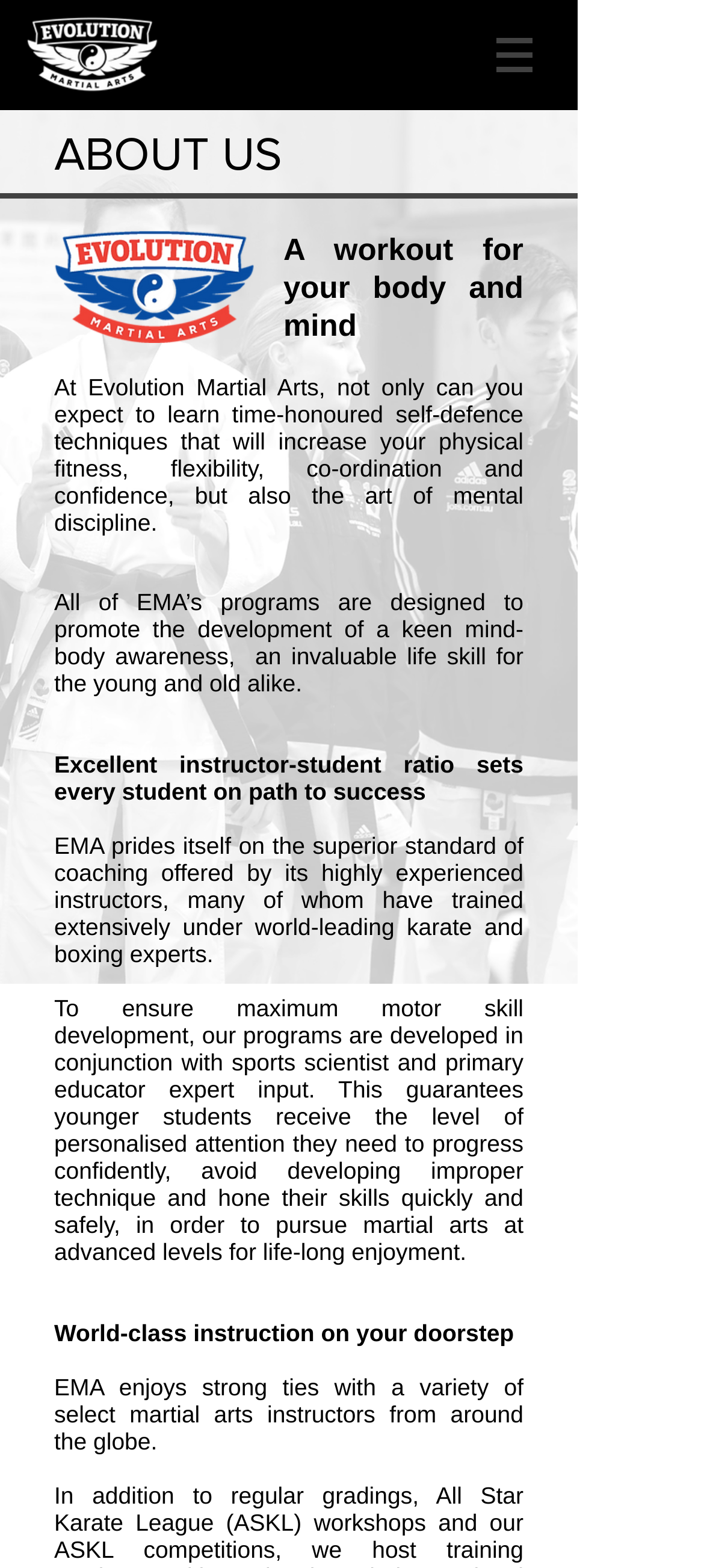Analyze the image and deliver a detailed answer to the question: What is the name of the martial arts school?

Based on the logo image 'Logo white full.png' and the overall content of the webpage, it can be inferred that the webpage is about a martial arts school called Evolution Martial Arts.